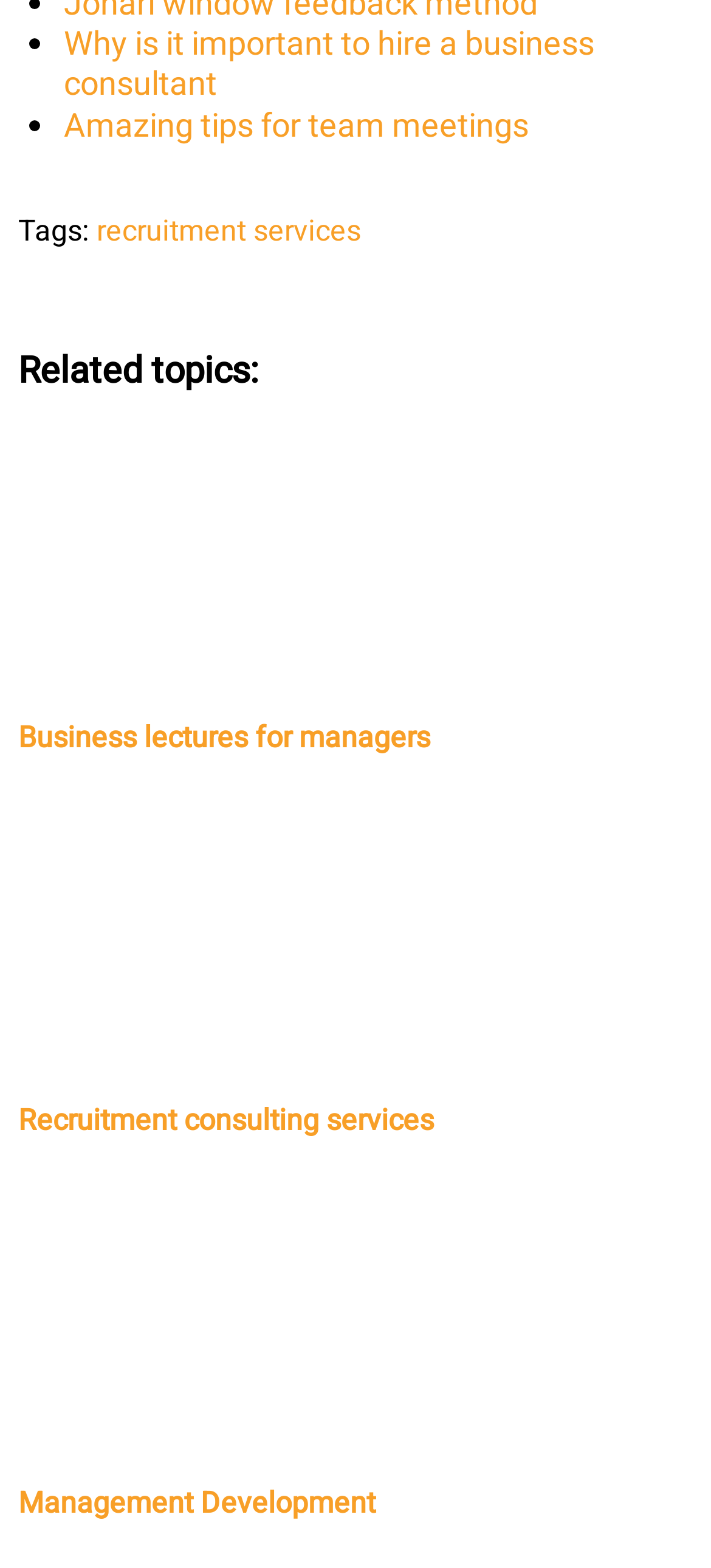Determine the bounding box coordinates for the UI element matching this description: "Business lectures for managers".

[0.026, 0.457, 0.605, 0.485]